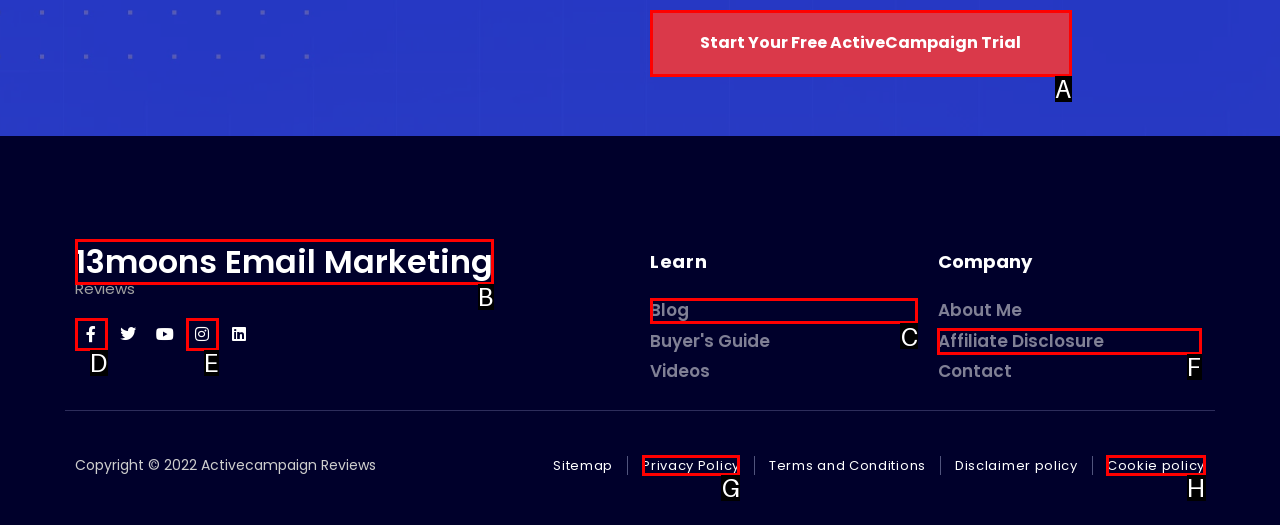From the given options, find the HTML element that fits the description: Cookie policy. Reply with the letter of the chosen element.

H